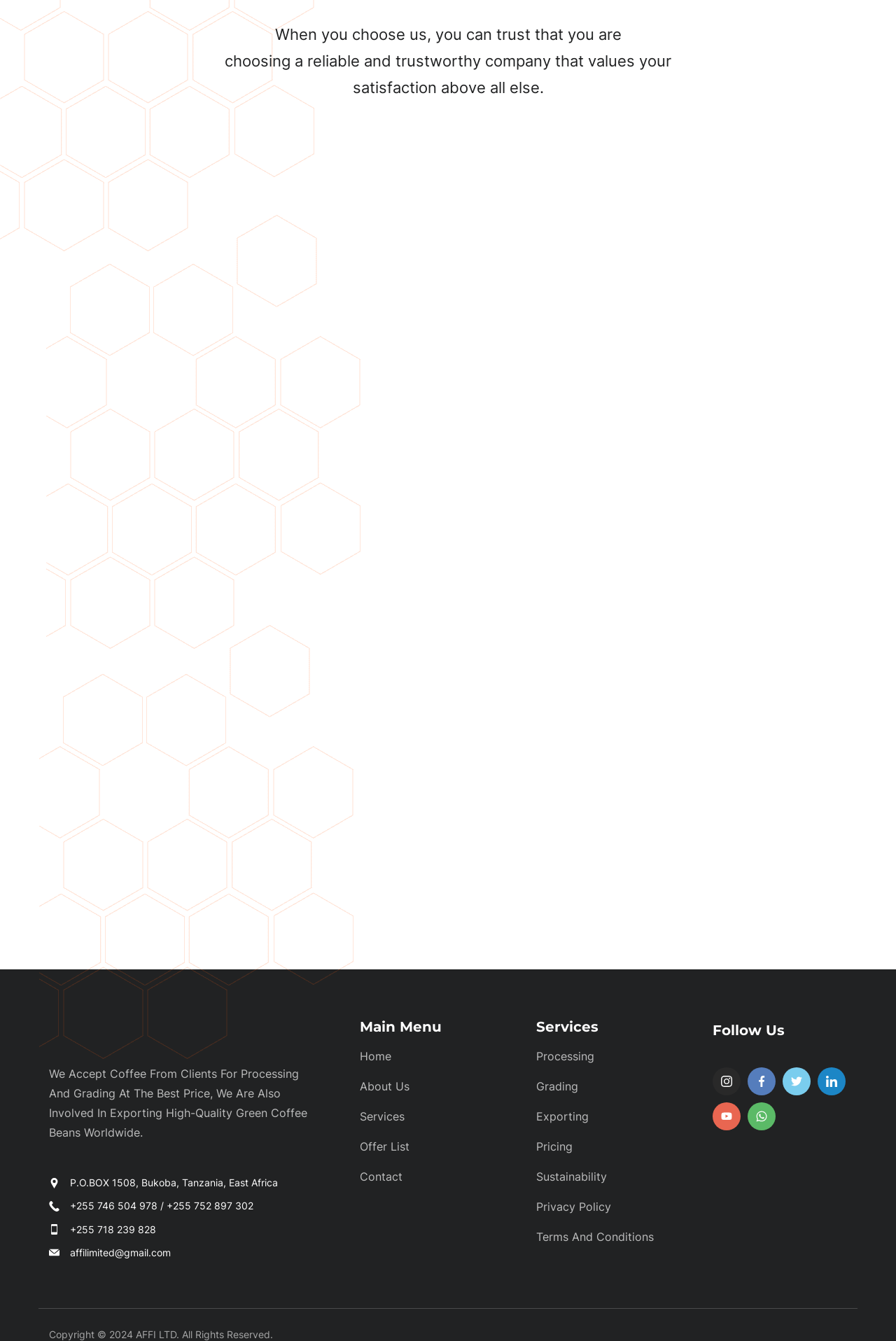What is the company's contact email?
Based on the screenshot, answer the question with a single word or phrase.

affilimited@gmail.com